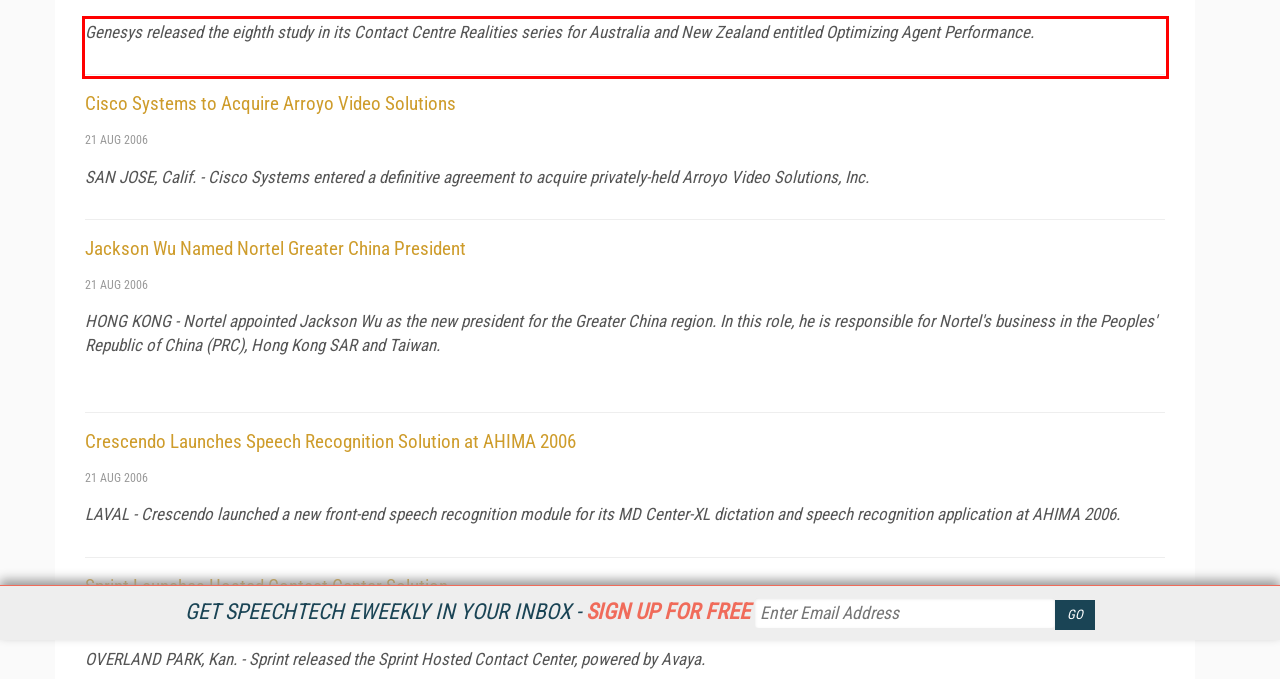Using the provided webpage screenshot, recognize the text content in the area marked by the red bounding box.

Genesys released the eighth study in its Contact Centre Realities series for Australia and New Zealand entitled Optimizing Agent Performance.